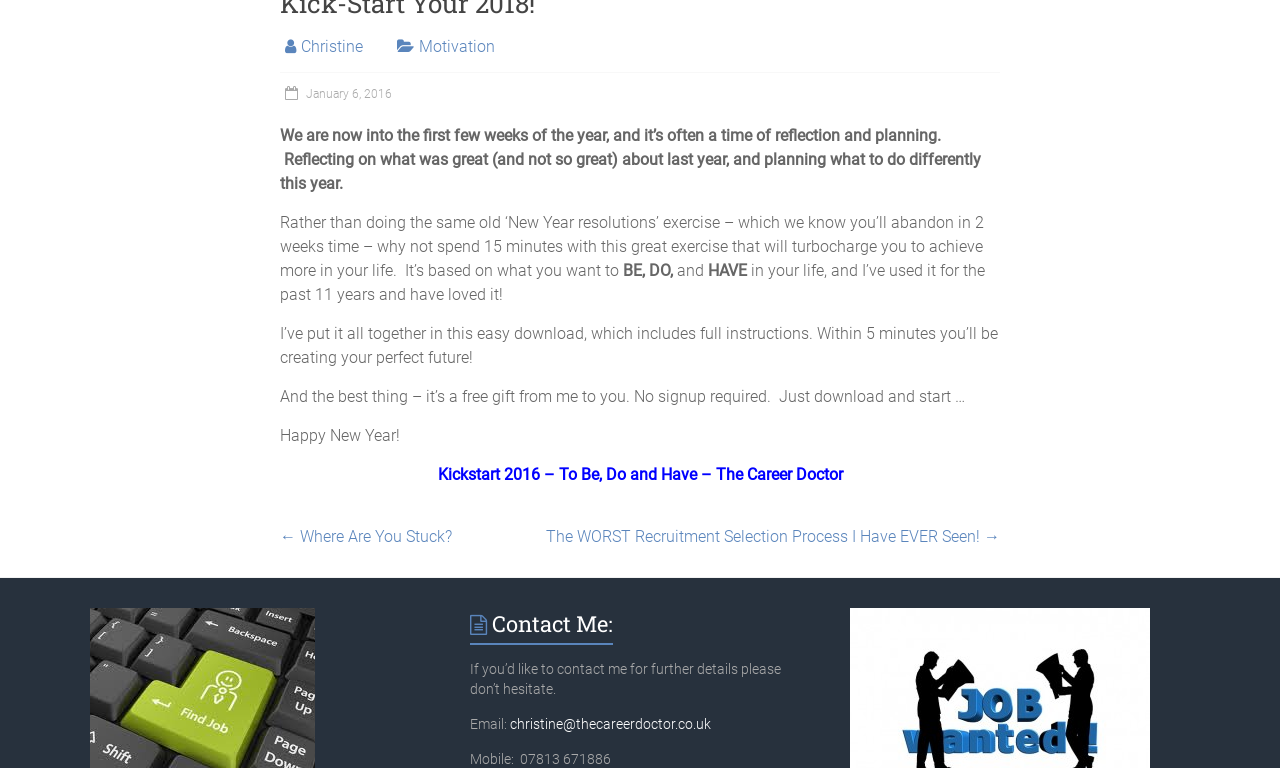Please provide the bounding box coordinates for the UI element as described: "​ Tags". The coordinates must be four floats between 0 and 1, represented as [left, top, right, bottom].

None